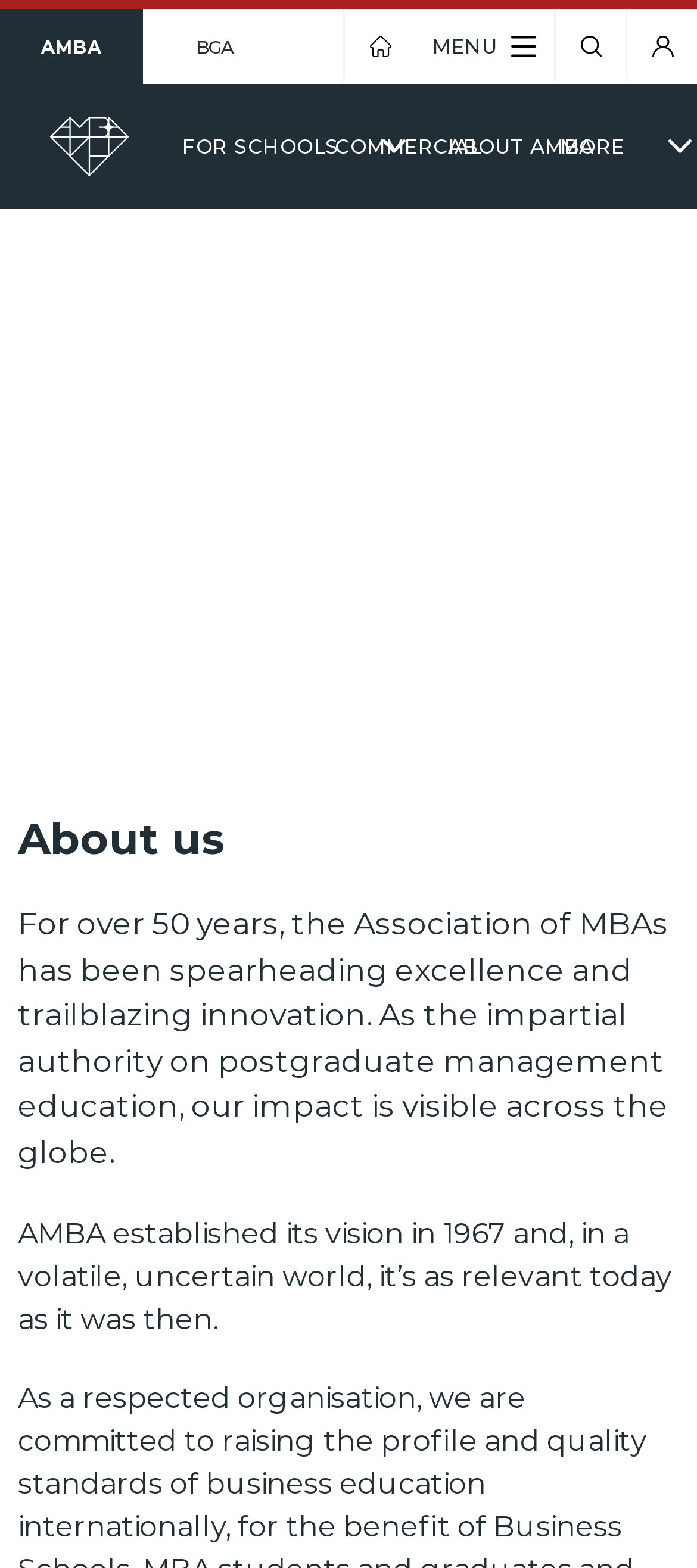Locate the bounding box coordinates of the clickable area to execute the instruction: "Open the Menu". Provide the coordinates as four float numbers between 0 and 1, represented as [left, top, right, bottom].

[0.621, 0.006, 0.769, 0.054]